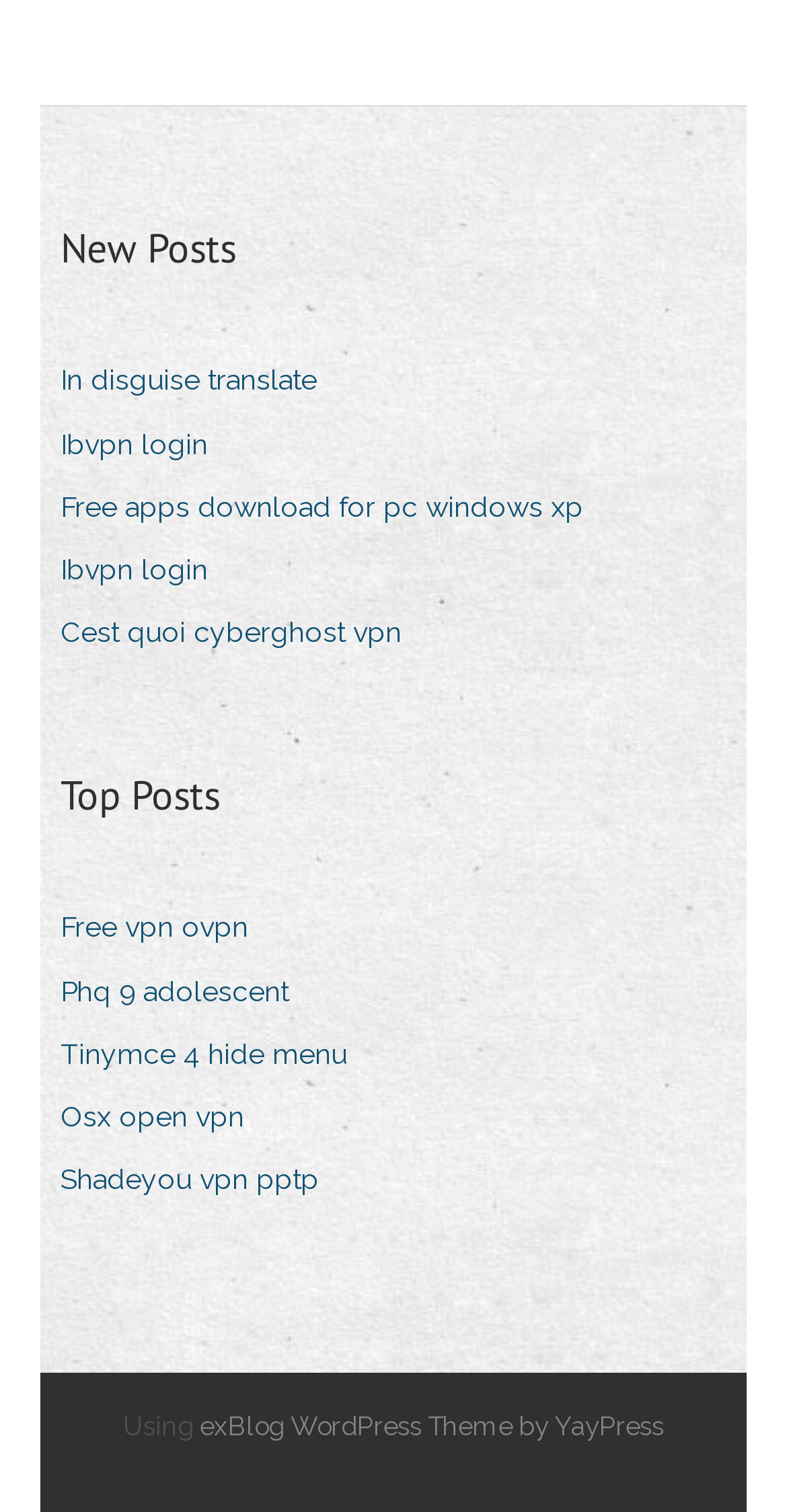Predict the bounding box of the UI element that fits this description: "Free vpn ovpn".

[0.077, 0.596, 0.354, 0.632]